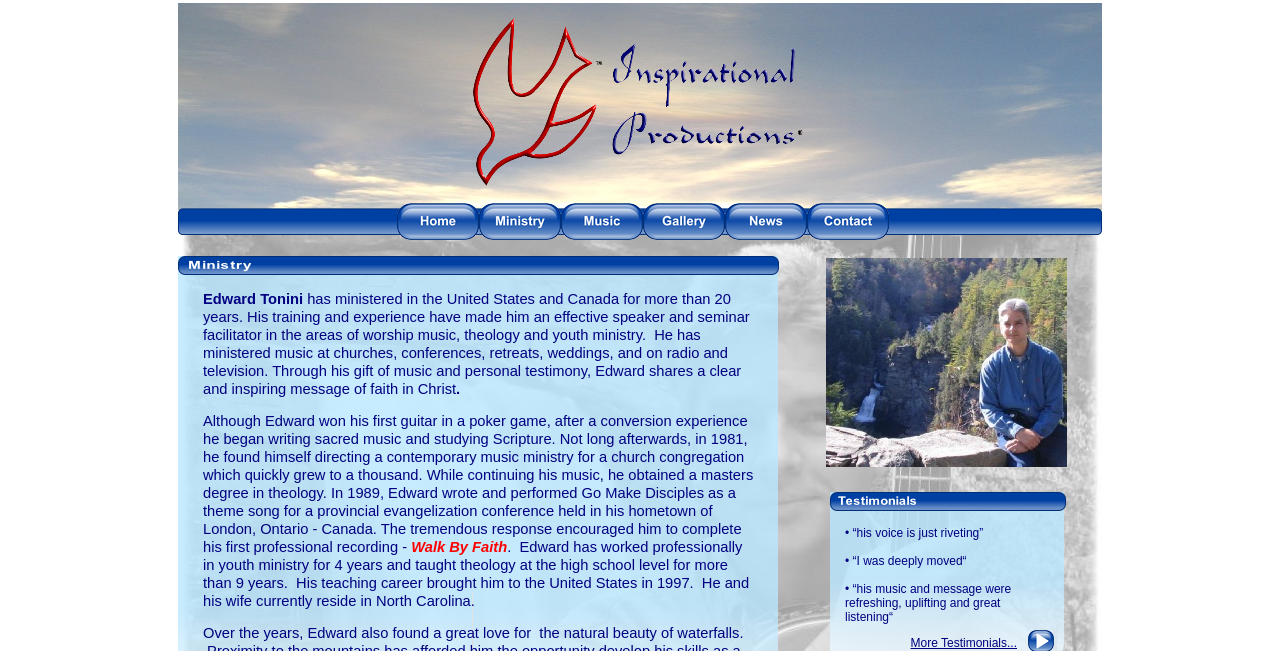What is the title of Edward Tonini's first professional recording?
By examining the image, provide a one-word or phrase answer.

Walk By Faith